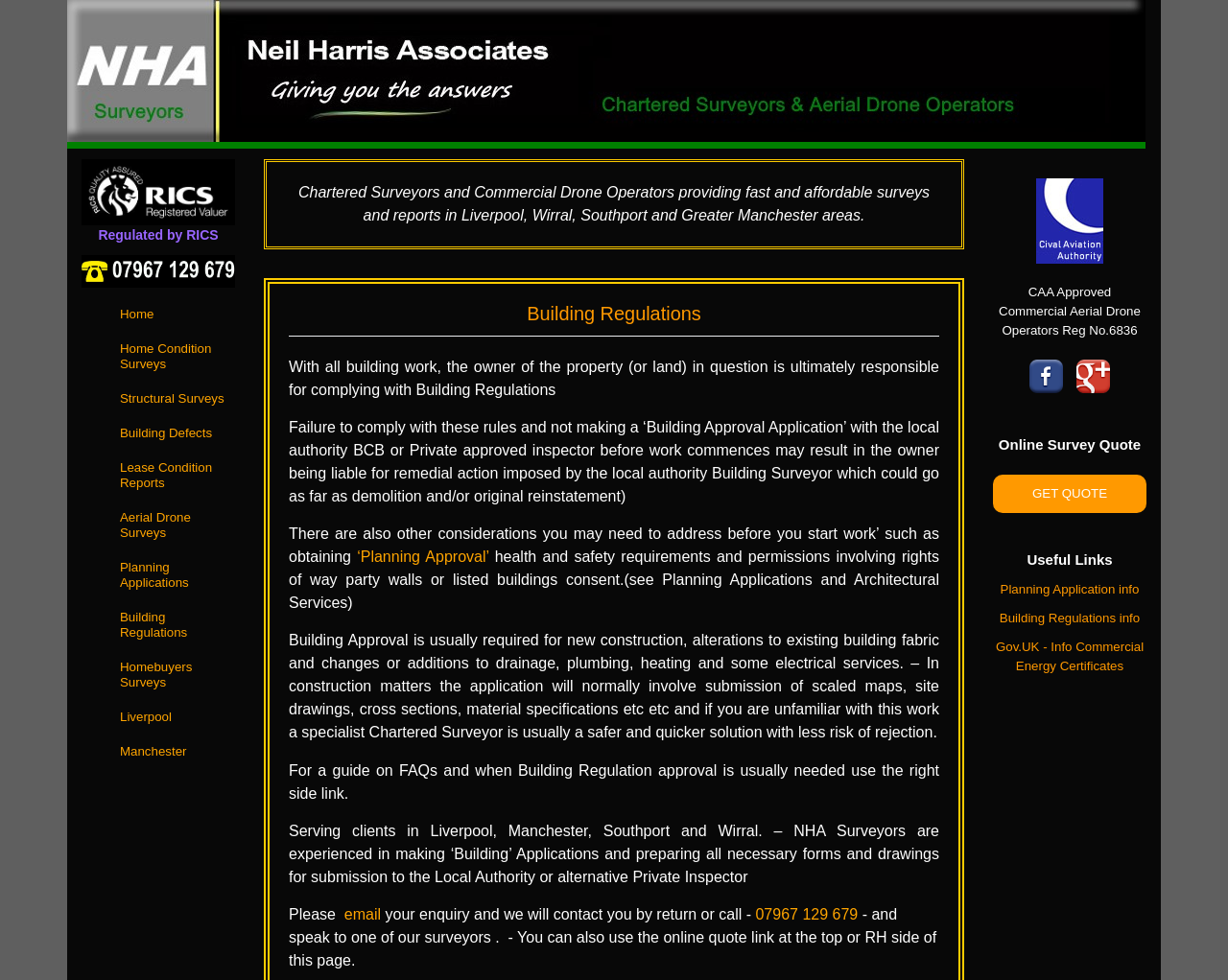Pinpoint the bounding box coordinates of the clickable area needed to execute the instruction: "Click the 'Home' link". The coordinates should be specified as four float numbers between 0 and 1, i.e., [left, top, right, bottom].

[0.098, 0.313, 0.191, 0.329]